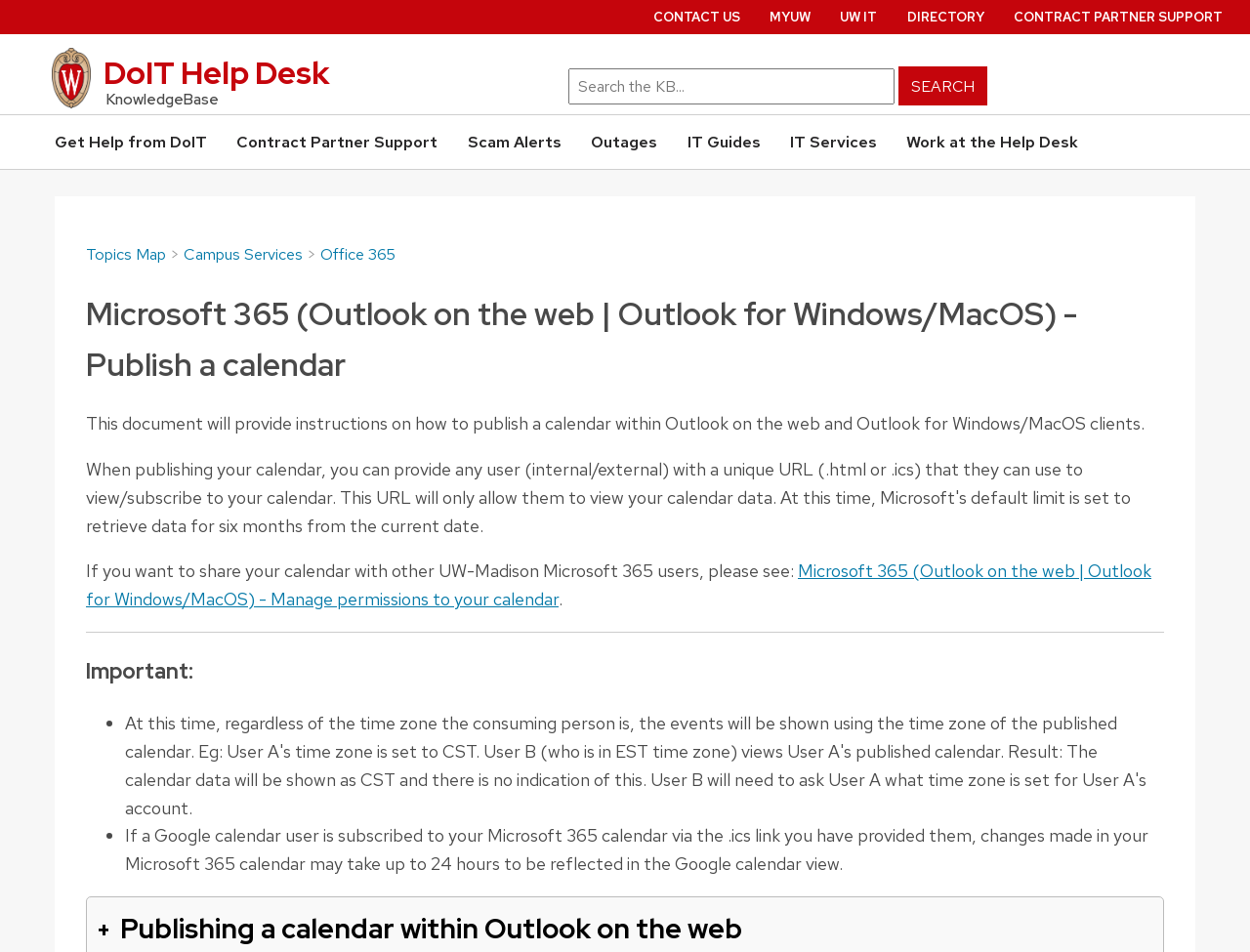Please identify the bounding box coordinates of the area that needs to be clicked to follow this instruction: "Click on Office 365".

[0.256, 0.257, 0.316, 0.278]